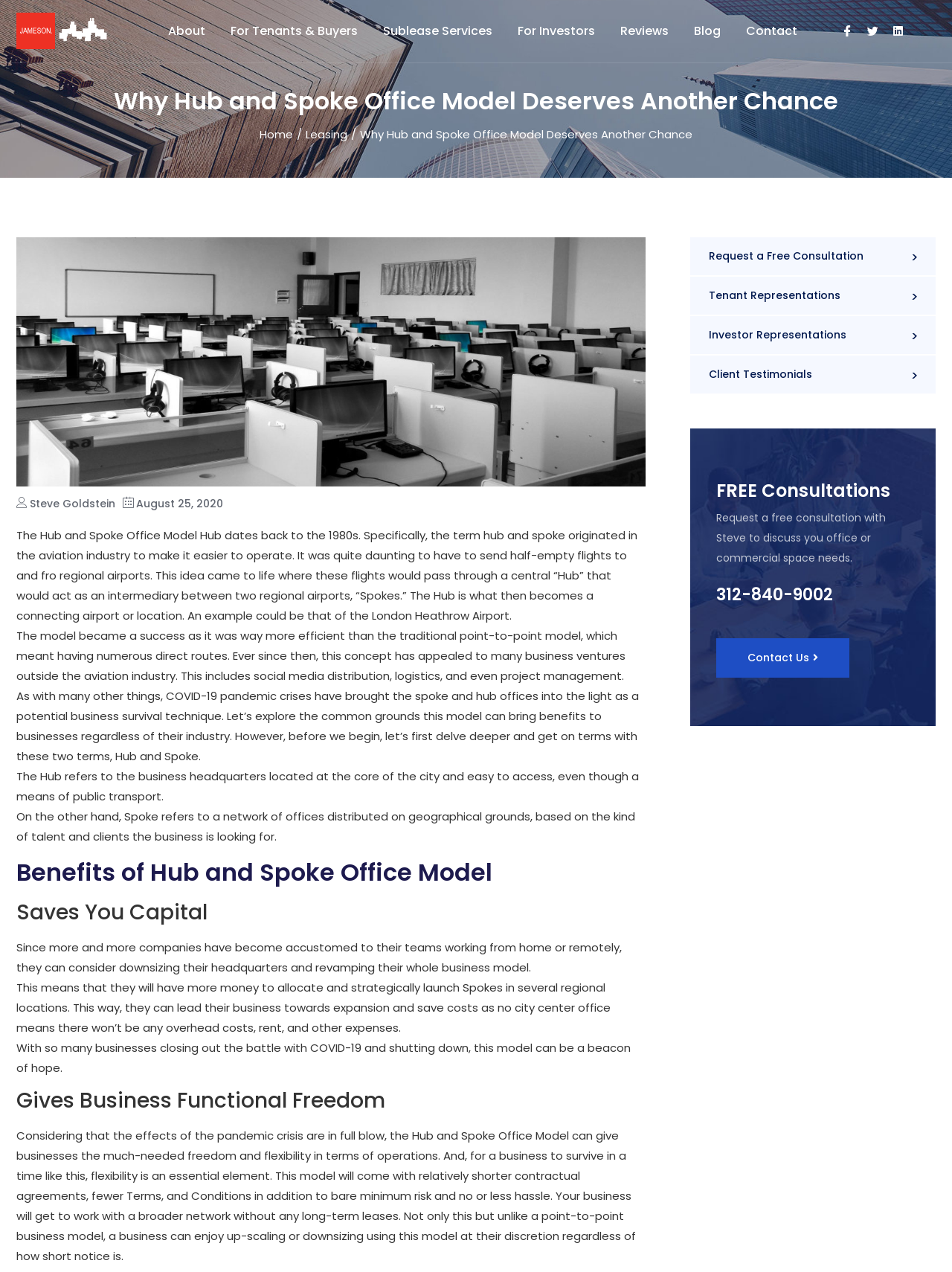Please identify the bounding box coordinates of the element's region that I should click in order to complete the following instruction: "Contact Steve". The bounding box coordinates consist of four float numbers between 0 and 1, i.e., [left, top, right, bottom].

[0.752, 0.502, 0.892, 0.533]